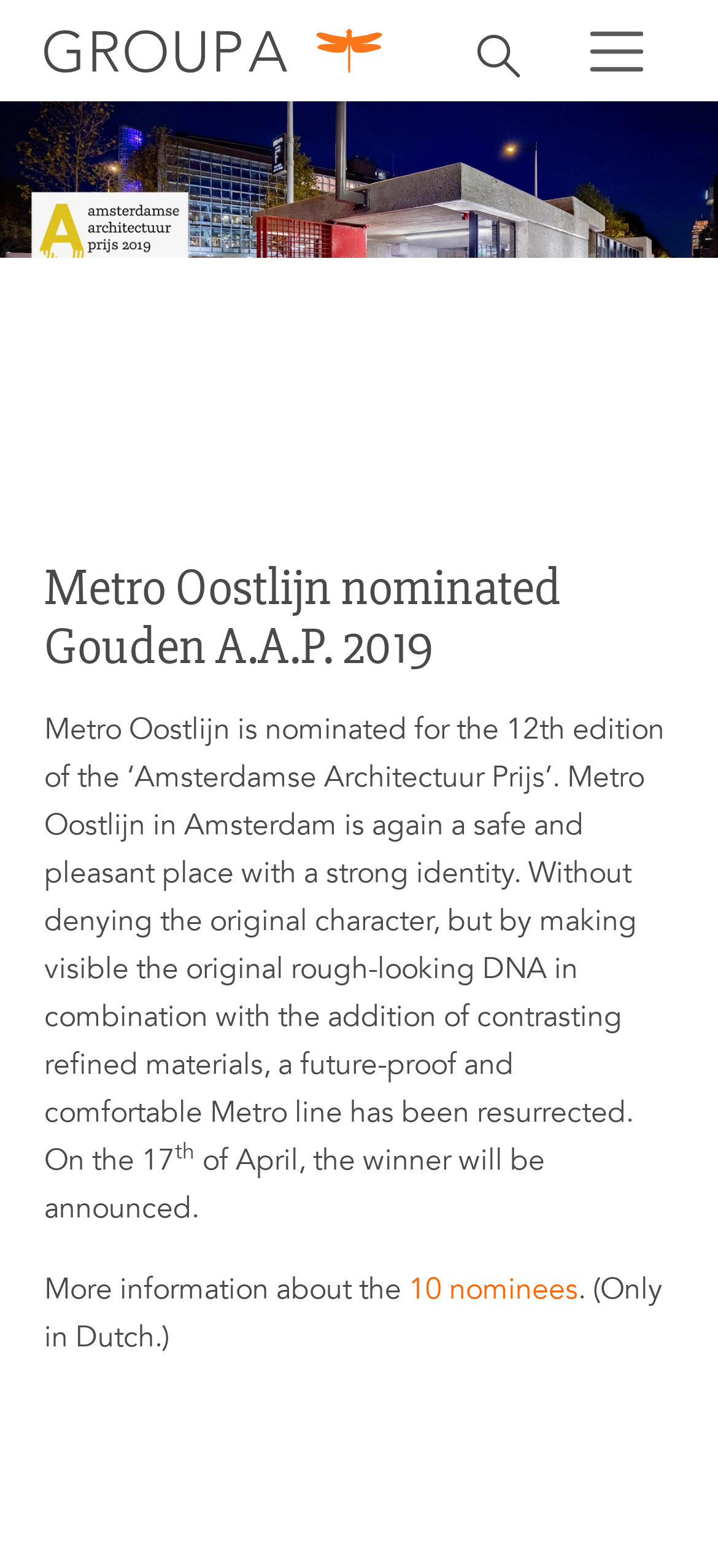Locate the bounding box coordinates for the element described below: "Toggle search". The coordinates must be four float values between 0 and 1, formatted as [left, top, right, bottom].

[0.649, 0.014, 0.741, 0.051]